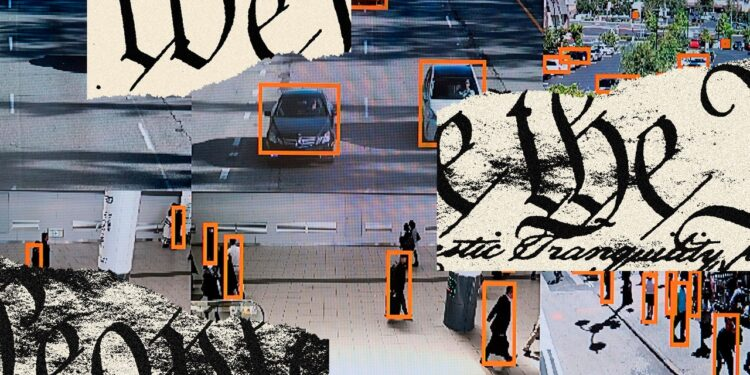Describe every detail you can see in the image.

The image titled "Americans Need a Bill of Rights for an AI-Powered World" captures a striking collage that intertwines themes of technology and civil rights. Central to the visual are urban scenes depicting vehicles and pedestrians, overlaid with elements reminiscent of foundational texts, suggesting a dialogue between historical rights and modern advancements in artificial intelligence. 

Prominent within the composition are highlighted figures framed in orange boxes, likely symbolizing data tracking and surveillance, echoing contemporary debates about privacy and the consequences of AI. The juxtaposition of the phrase "We the People," reminiscent of the U.S. Constitution, emphasizes the importance of inclusivity and representation in digital frameworks. The overall aesthetic blends photographic realism with artistic abstraction, inviting viewers to reflect on the implications of AI on American society and the necessity for a robust Bill of Rights that addresses these evolving challenges.